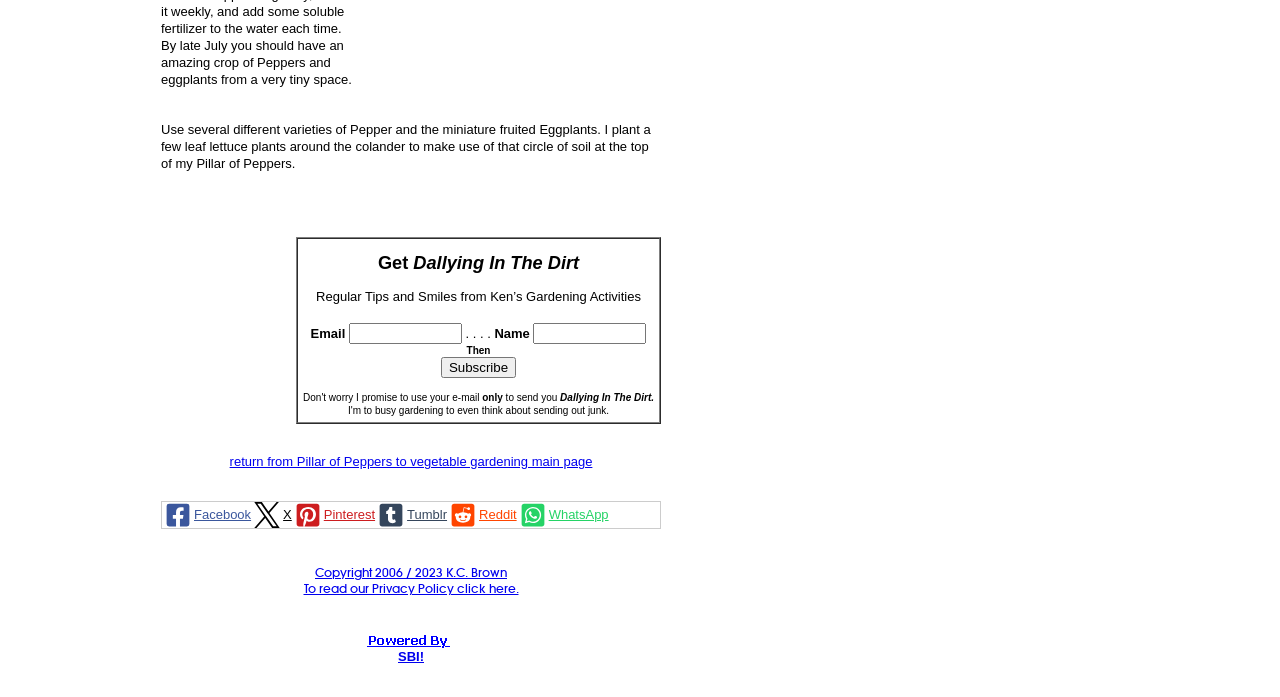Specify the bounding box coordinates of the area to click in order to execute this command: 'Share on Facebook'. The coordinates should consist of four float numbers ranging from 0 to 1, and should be formatted as [left, top, right, bottom].

[0.127, 0.72, 0.196, 0.758]